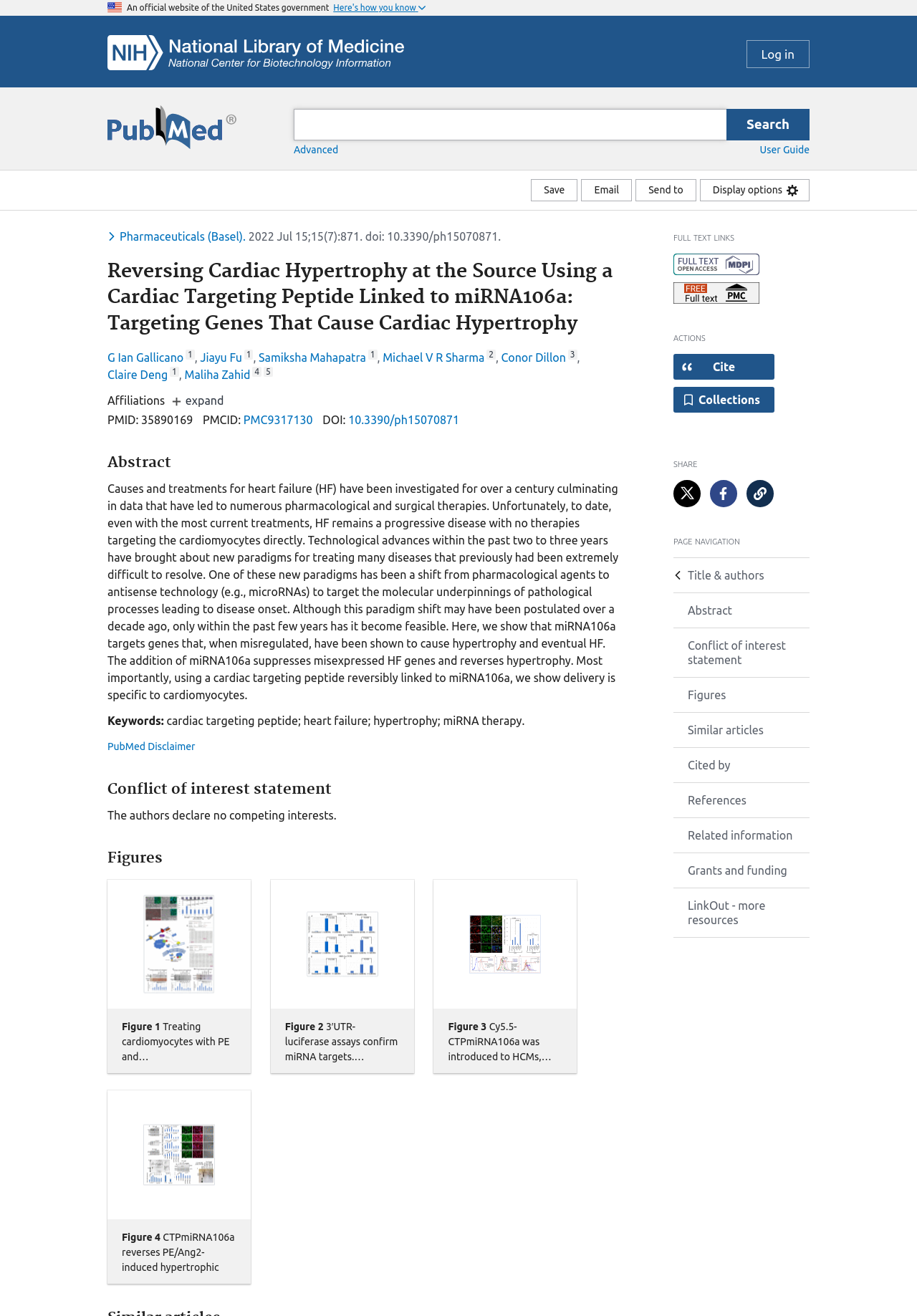Indicate the bounding box coordinates of the element that needs to be clicked to satisfy the following instruction: "Save the article". The coordinates should be four float numbers between 0 and 1, i.e., [left, top, right, bottom].

[0.579, 0.136, 0.63, 0.153]